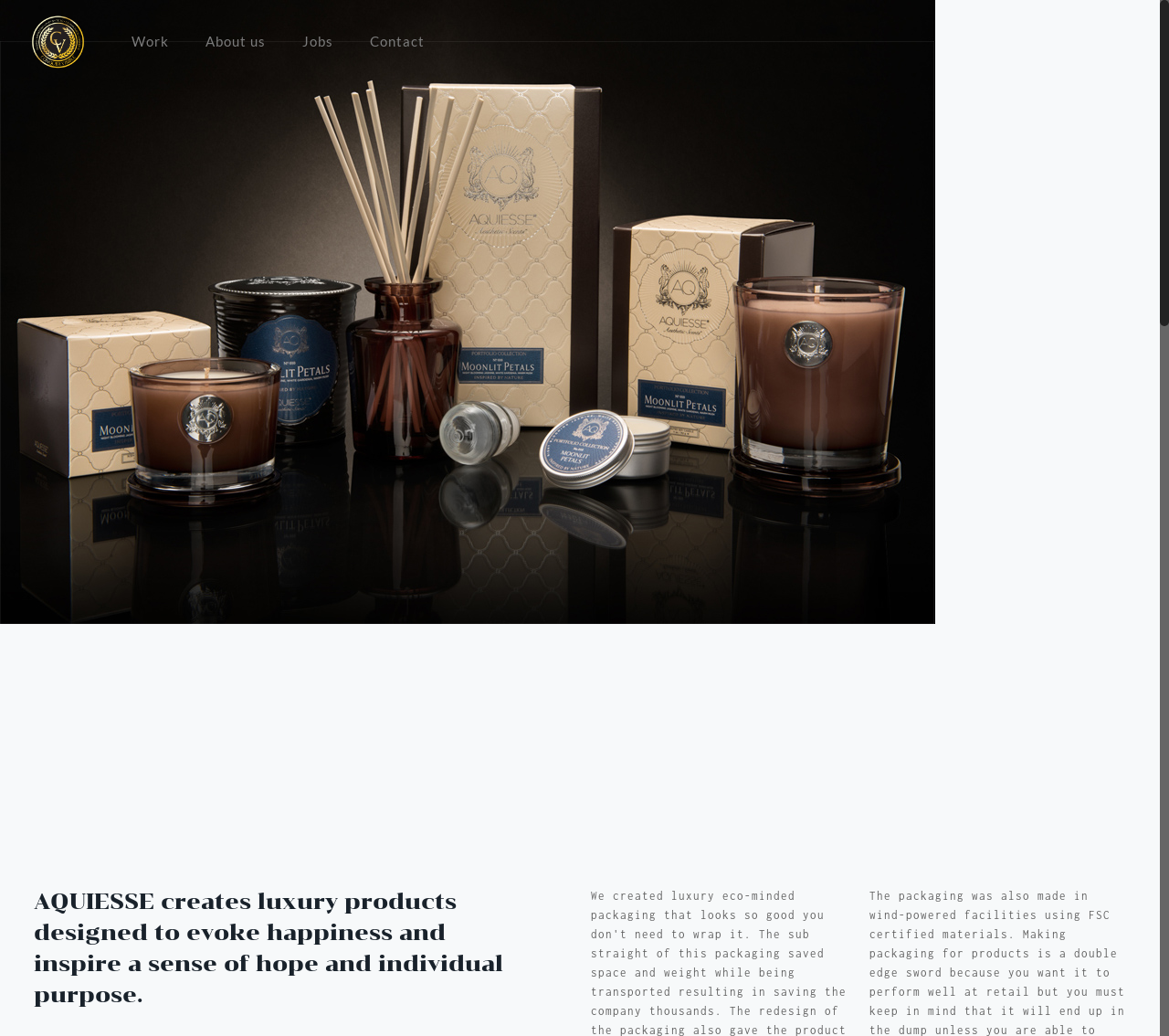Give a one-word or short phrase answer to this question: 
What is the theme of the webpage?

Design and creativity